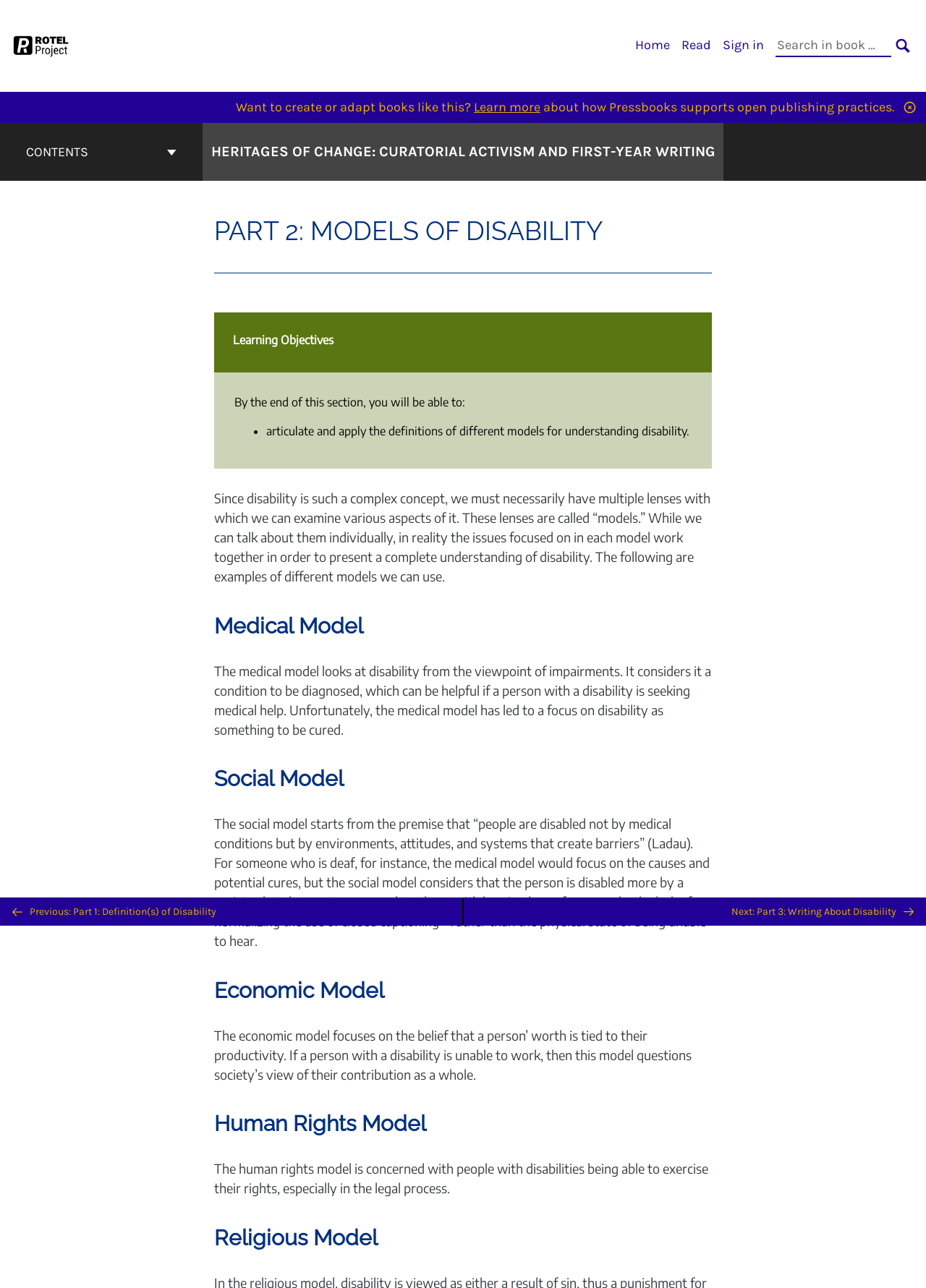Give a short answer using one word or phrase for the question:
What is the name of the project mentioned in the top navigation?

ROTEL